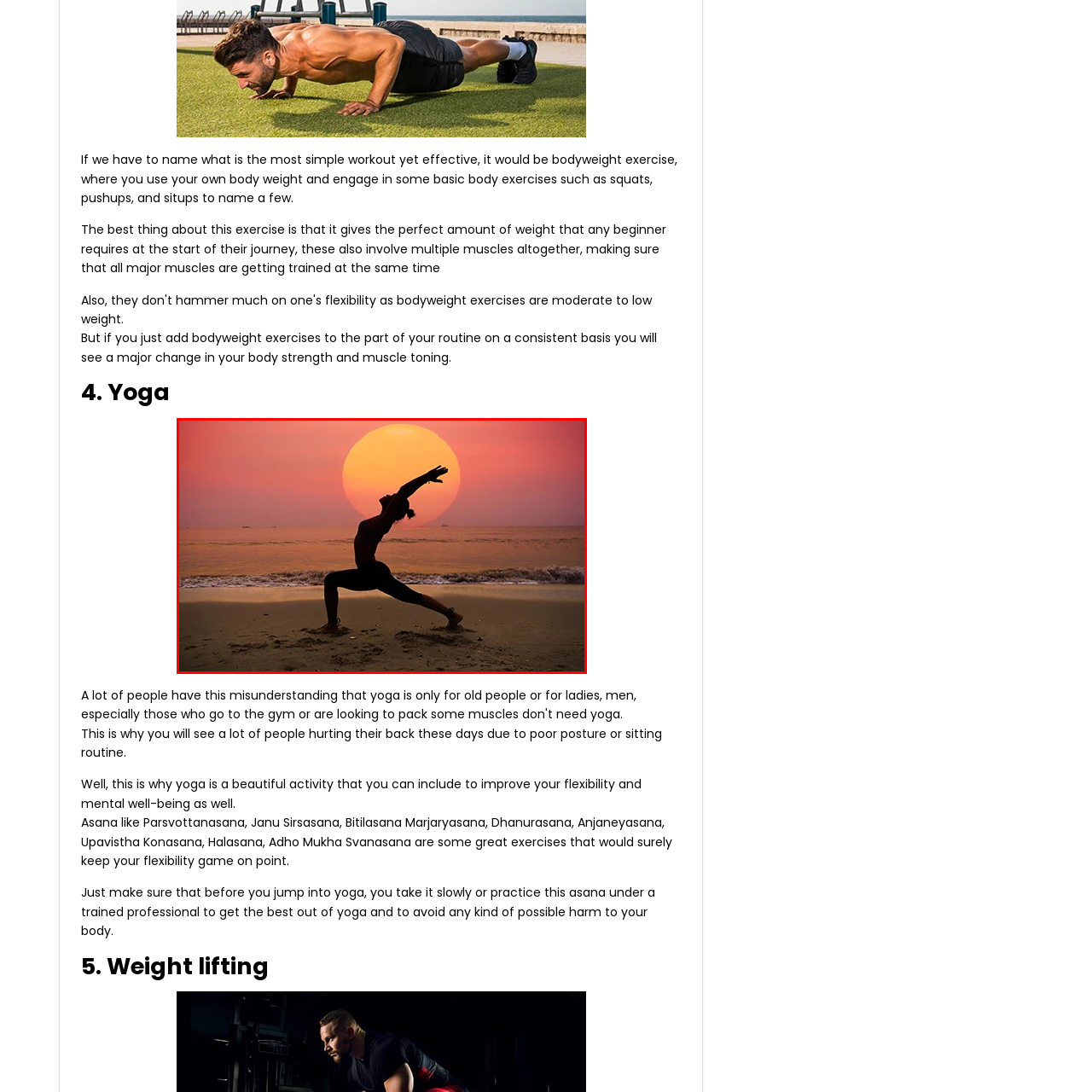Elaborate on the details of the image that is highlighted by the red boundary.

The image captures a serene sunset scene at the beach, featuring a person practicing yoga. The individual is in a dynamic pose, stretching their arms overhead, which symbolizes strength and flexibility. The backdrop showcases a vibrant orange sun setting over calm waters, casting a warm glow and enhancing the tranquil atmosphere. This setting reflects the essence of yoga as an activity that fosters physical flexibility and mental well-being, as highlighted in the accompanying text. Yoga is noted for its ability to counteract issues like poor posture and back pain, making it a valuable addition to any fitness routine.